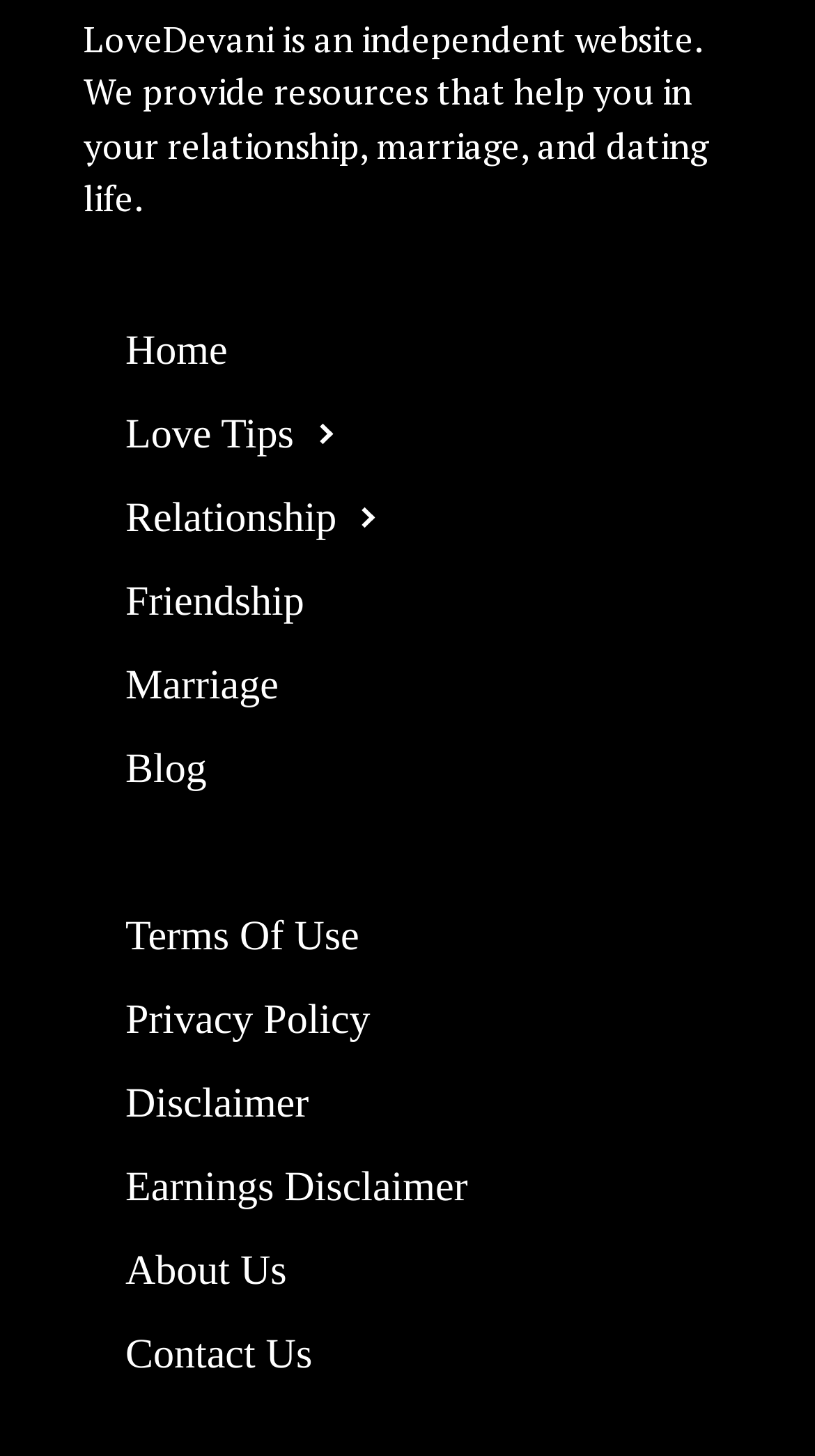How many main categories are available on this website?
Using the image, respond with a single word or phrase.

6